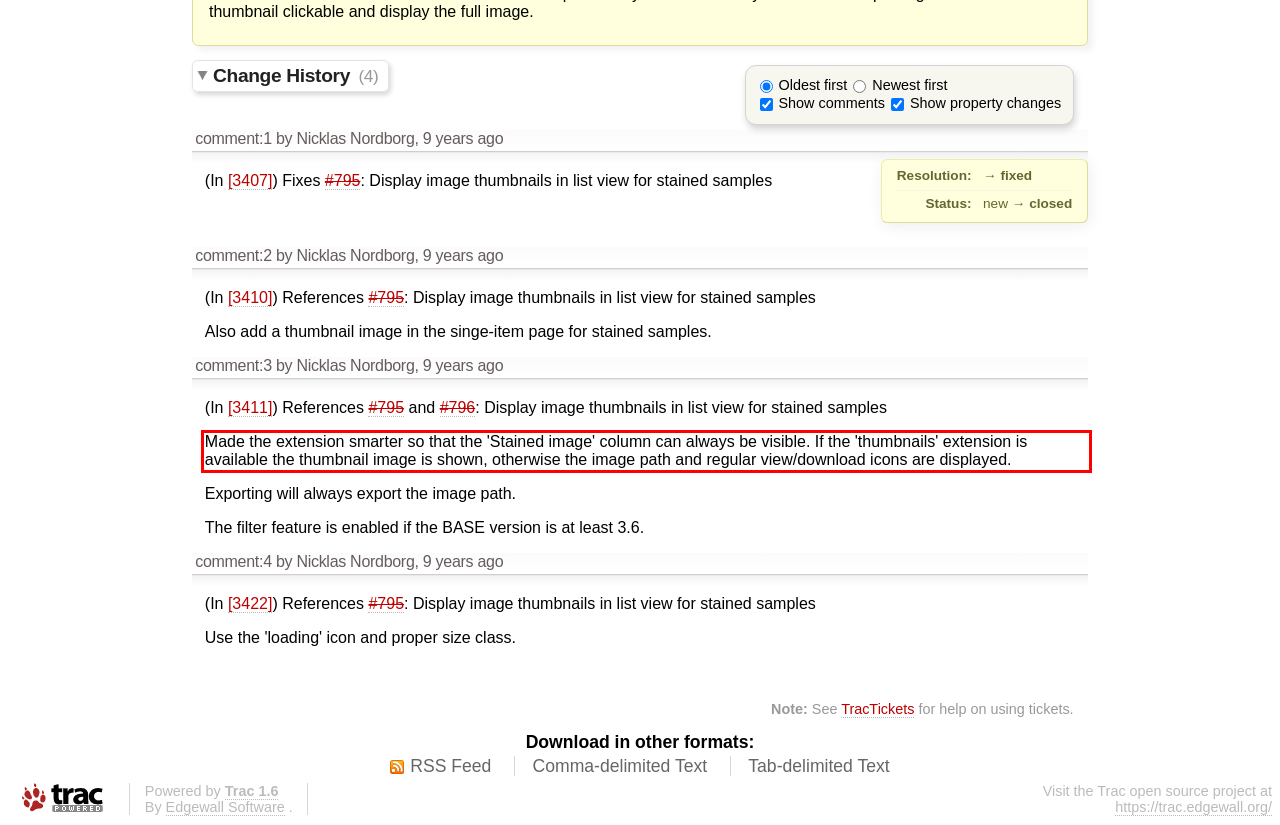Given a screenshot of a webpage containing a red bounding box, perform OCR on the text within this red bounding box and provide the text content.

Made the extension smarter so that the 'Stained image' column can always be visible. If the 'thumbnails' extension is available the thumbnail image is shown, otherwise the image path and regular view/download icons are displayed.